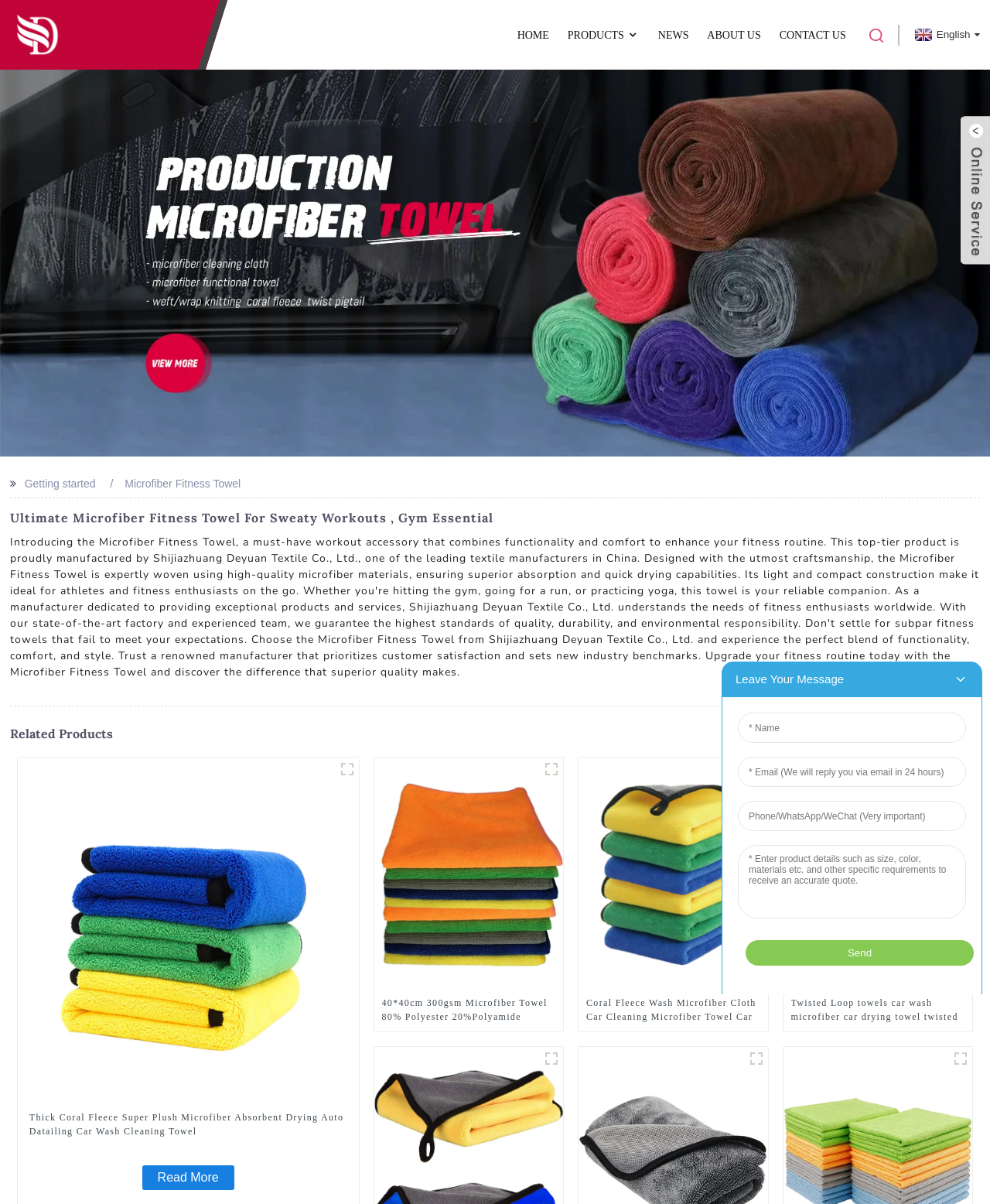Locate the bounding box coordinates of the area where you should click to accomplish the instruction: "Check the 40*40cm 300gsm Microfiber Towel 80% Polyester 20%Polyamide Cleaning Cloth Polishing Car Microfiber Cloth Car Kitchen Towels product".

[0.386, 0.827, 0.561, 0.85]